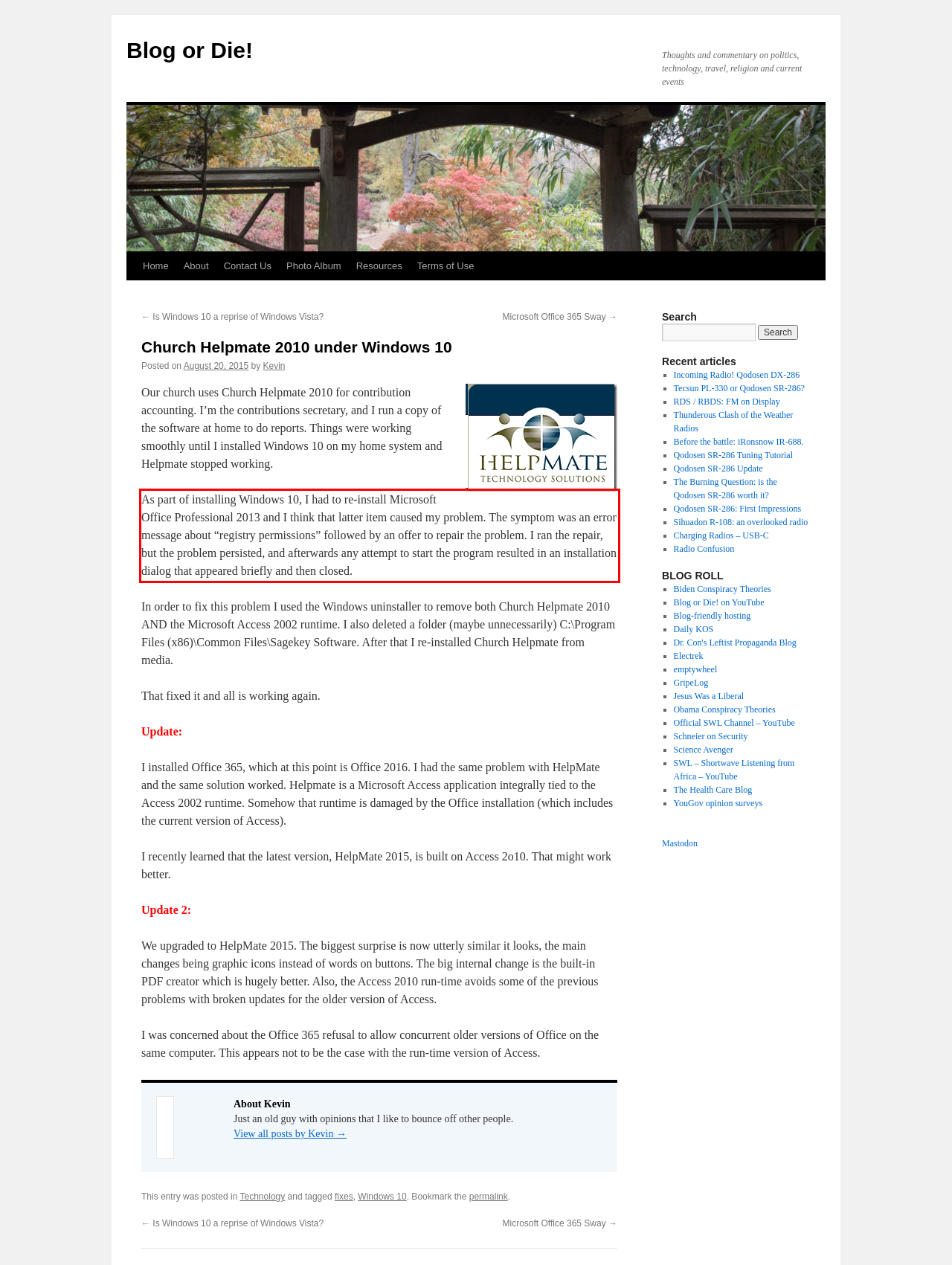Identify the text inside the red bounding box on the provided webpage screenshot by performing OCR.

As part of installing Windows 10, I had to re-install Microsoft Office Professional 2013 and I think that latter item caused my problem. The symptom was an error message about “registry permissions” followed by an offer to repair the problem. I ran the repair, but the problem persisted, and afterwards any attempt to start the program resulted in an installation dialog that appeared briefly and then closed.